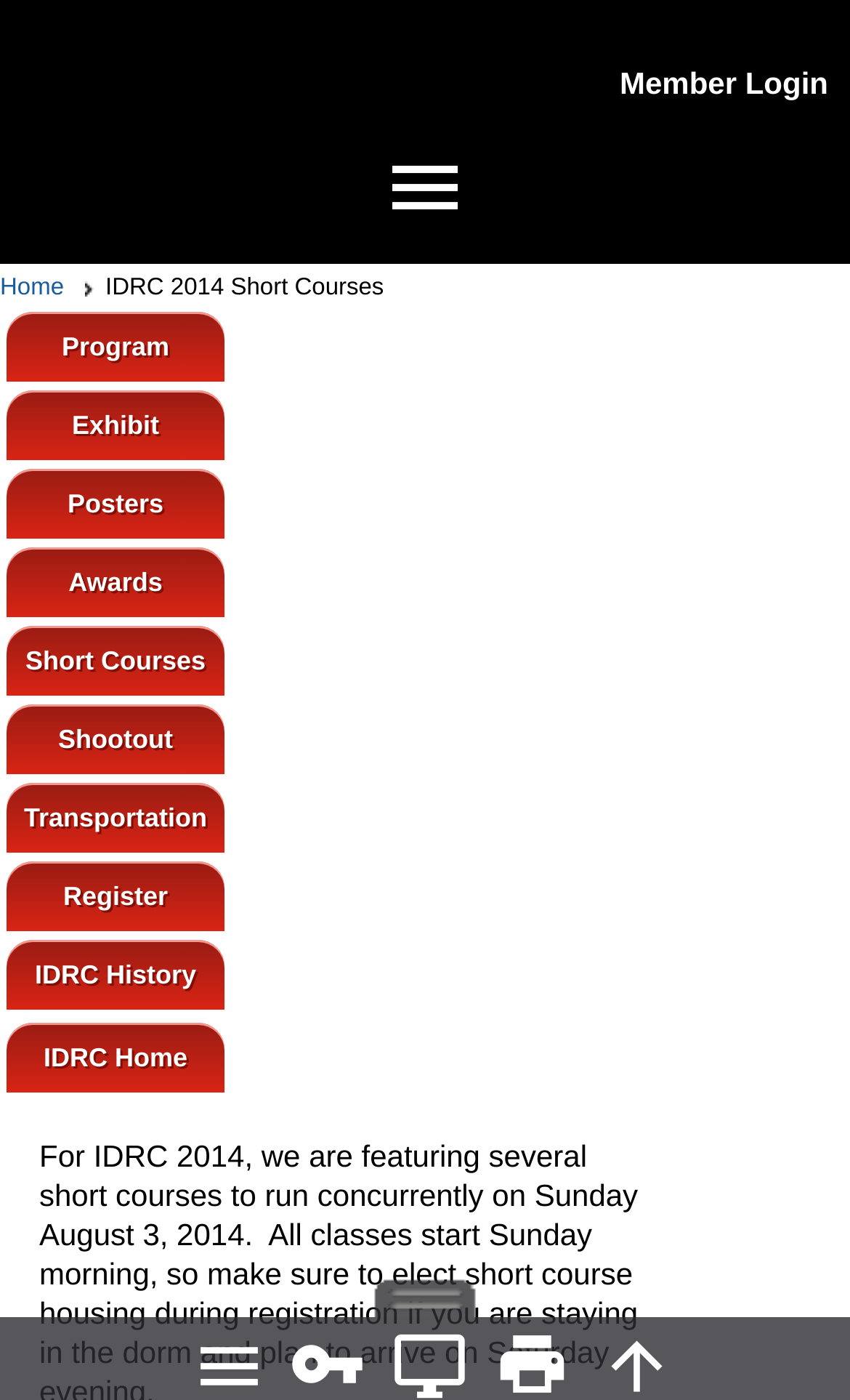Could you indicate the bounding box coordinates of the region to click in order to complete this instruction: "Read the article about Spotify’s looping videos on Instagram".

None